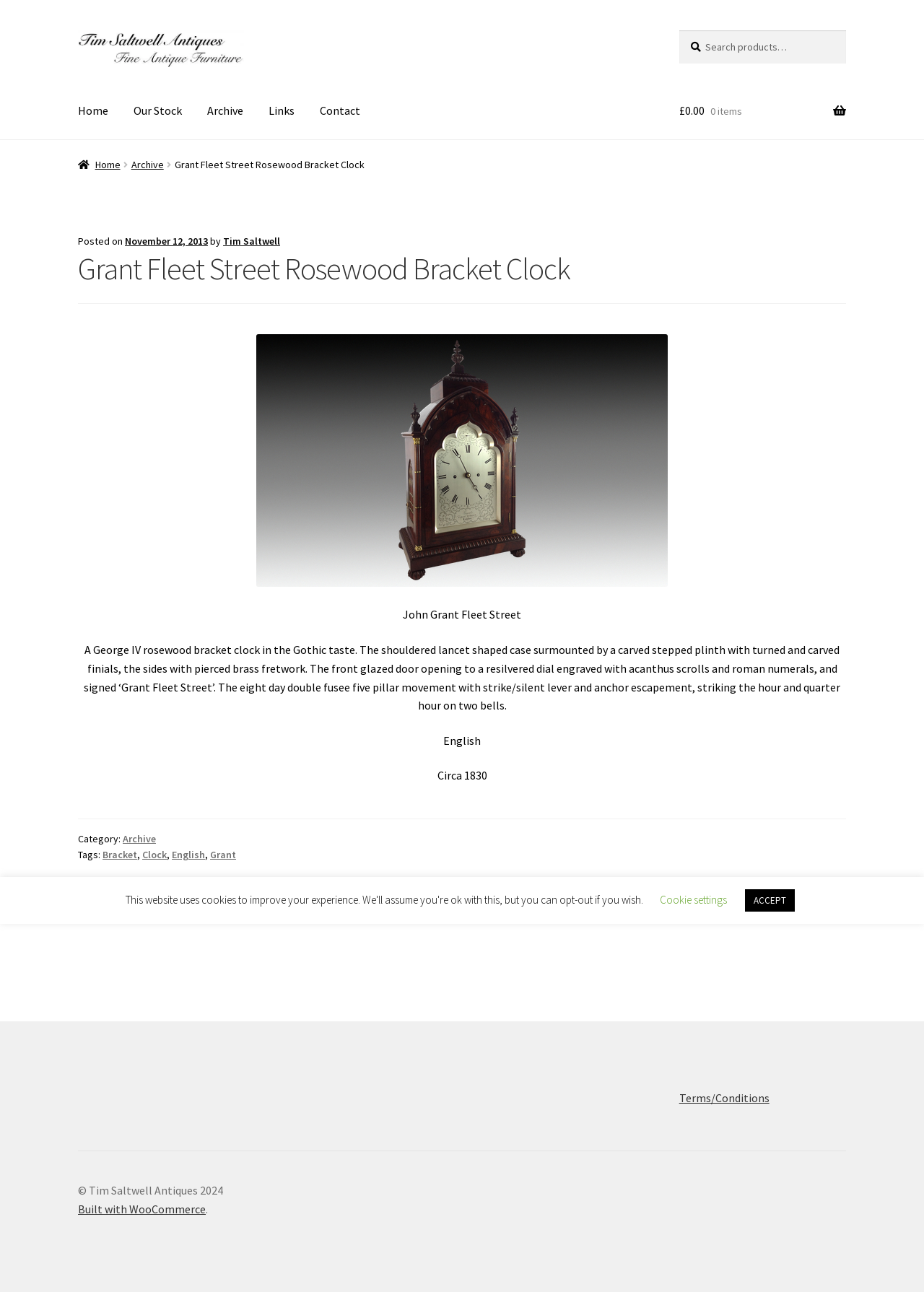Please determine the bounding box coordinates of the section I need to click to accomplish this instruction: "View Terms and Conditions".

[0.735, 0.844, 0.833, 0.855]